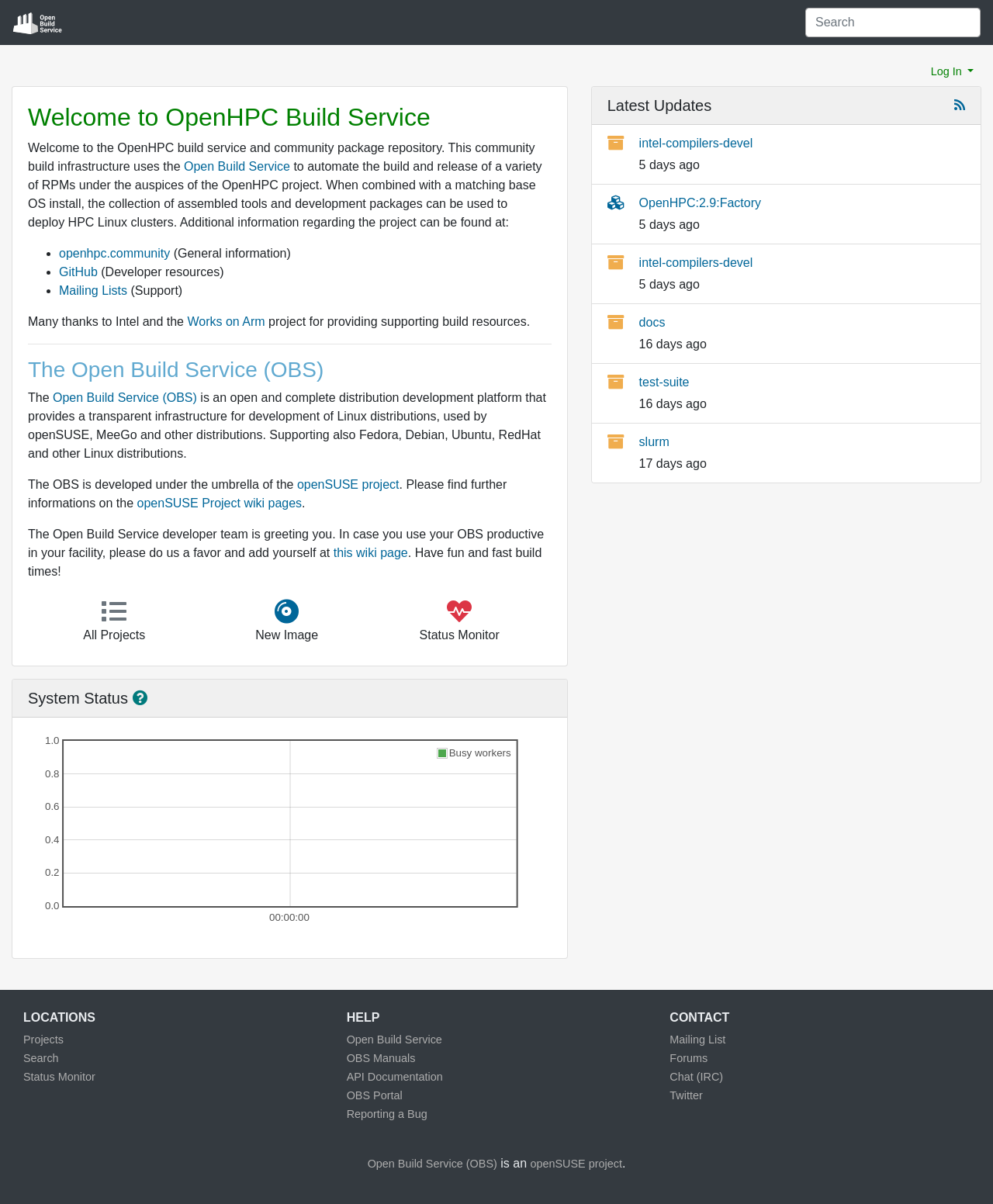Please locate the bounding box coordinates of the element that should be clicked to complete the given instruction: "Search for a project".

[0.811, 0.006, 0.988, 0.031]